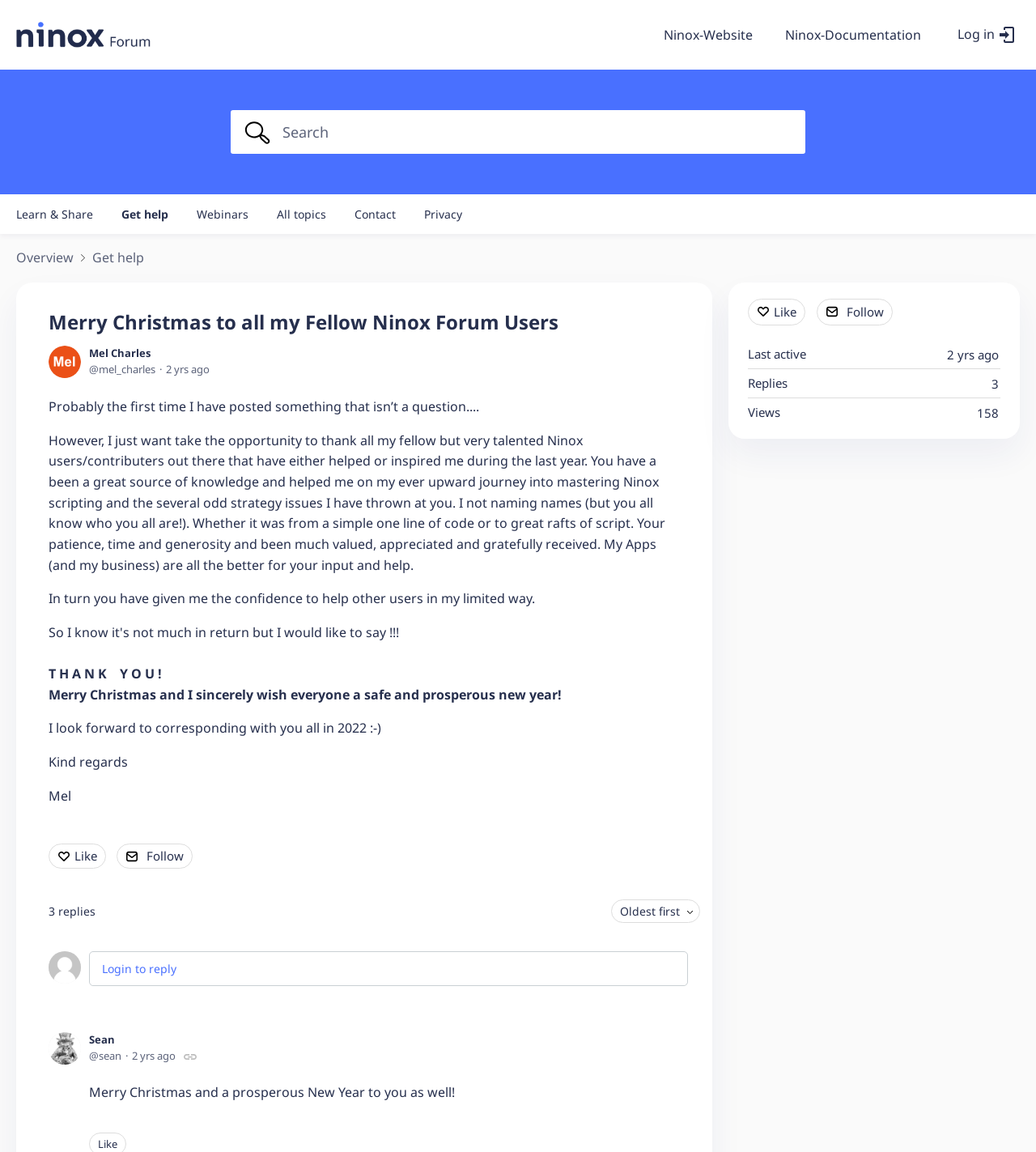Can you identify and provide the main heading of the webpage?

Merry Christmas to all my Fellow Ninox Forum Users